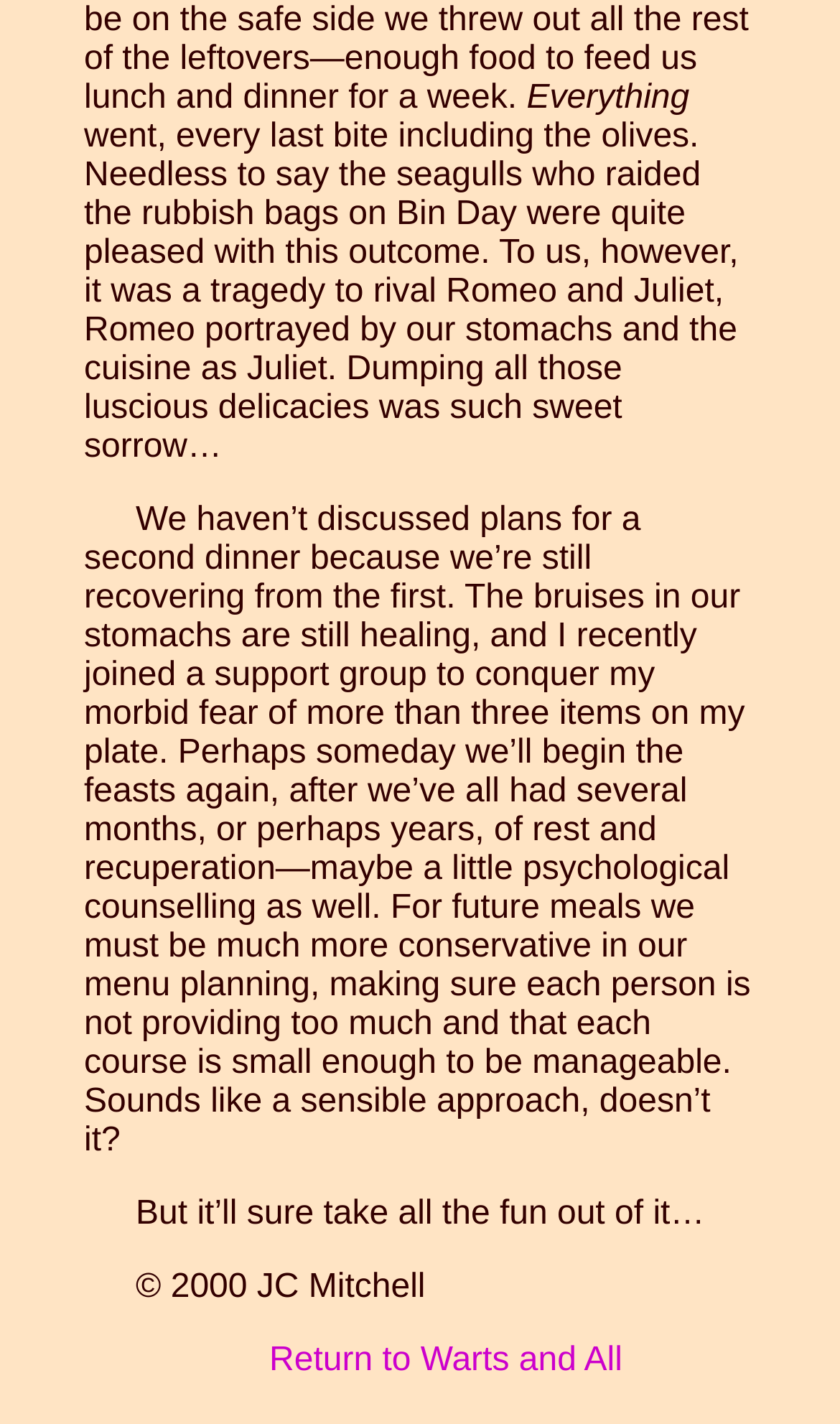Using the given element description, provide the bounding box coordinates (top-left x, top-left y, bottom-right x, bottom-right y) for the corresponding UI element in the screenshot: Return to Warts and All

[0.321, 0.943, 0.741, 0.969]